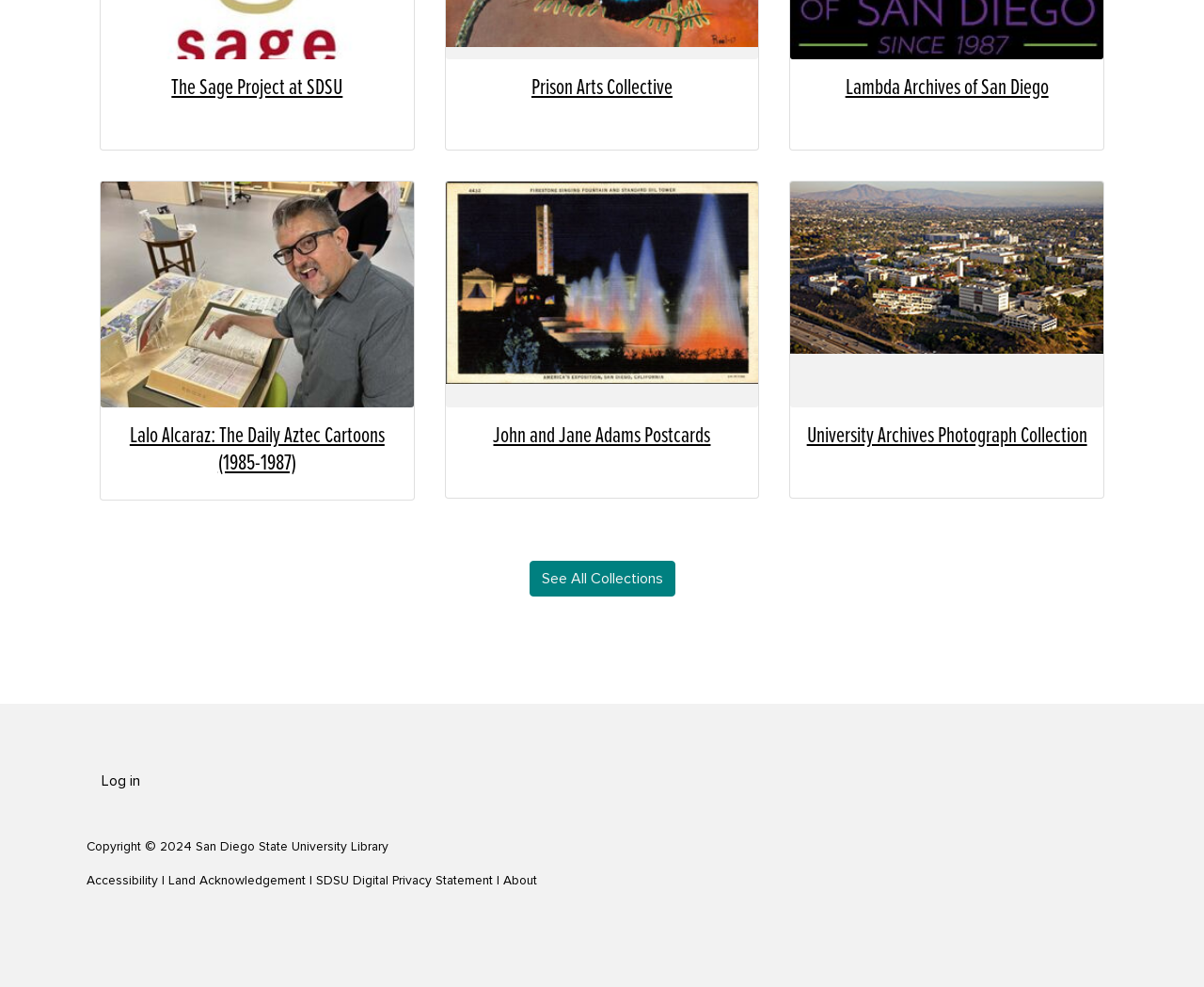Based on the provided description, "Prison Arts Collective", find the bounding box of the corresponding UI element in the screenshot.

[0.383, 0.075, 0.617, 0.103]